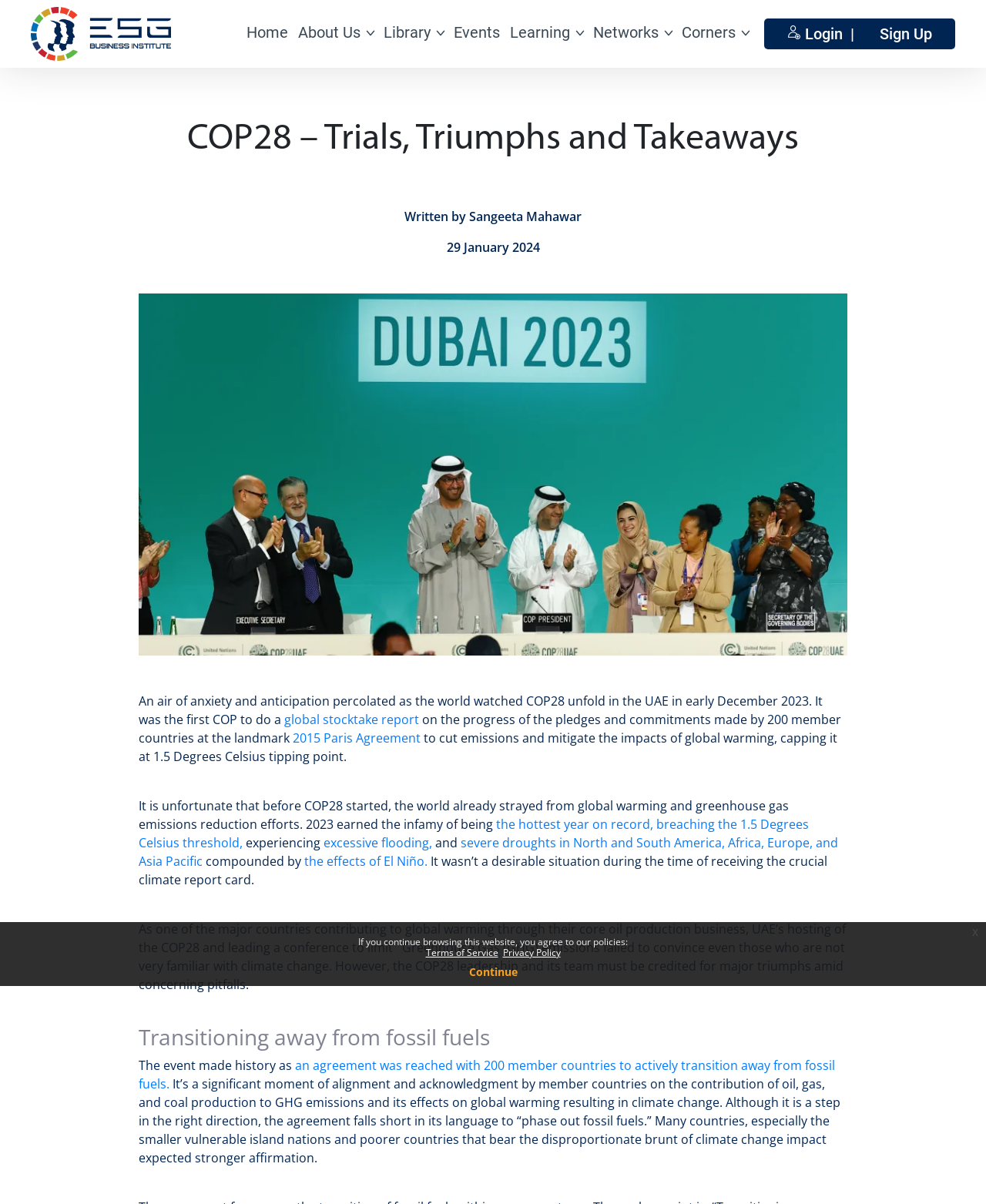Answer the question briefly using a single word or phrase: 
What is the name of the institute?

ESG Business Institute